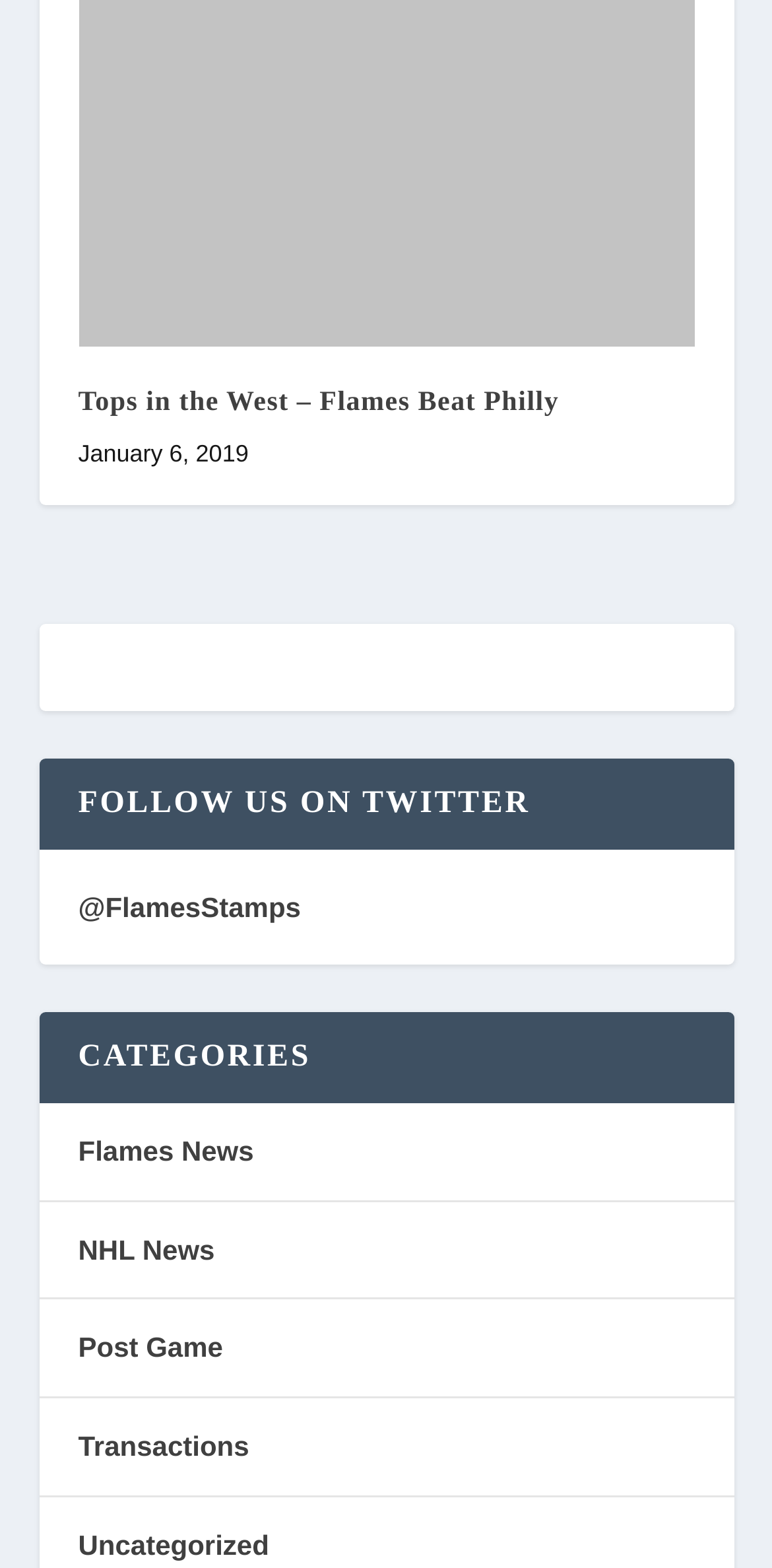Return the bounding box coordinates of the UI element that corresponds to this description: "NHL News". The coordinates must be given as four float numbers in the range of 0 and 1, [left, top, right, bottom].

[0.101, 0.787, 0.278, 0.807]